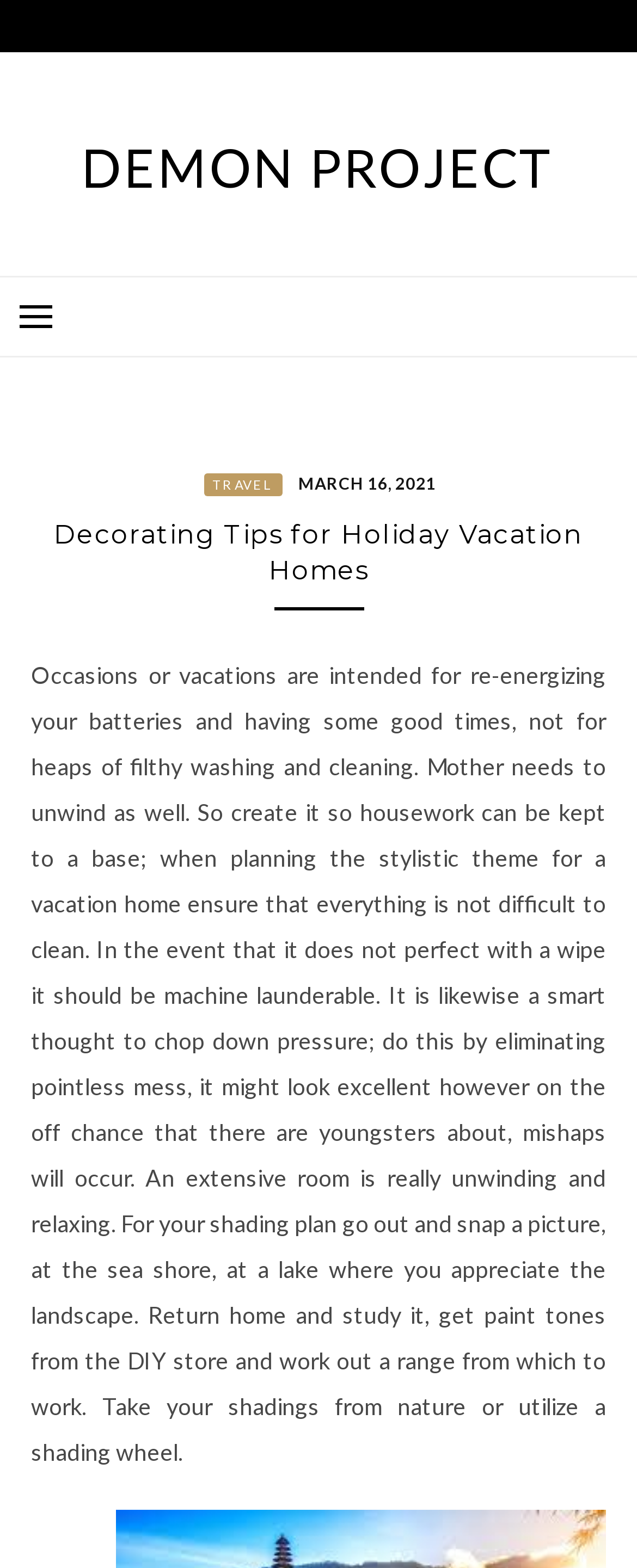Answer the question in one word or a short phrase:
What is the purpose of eliminating mess?

To reduce stress